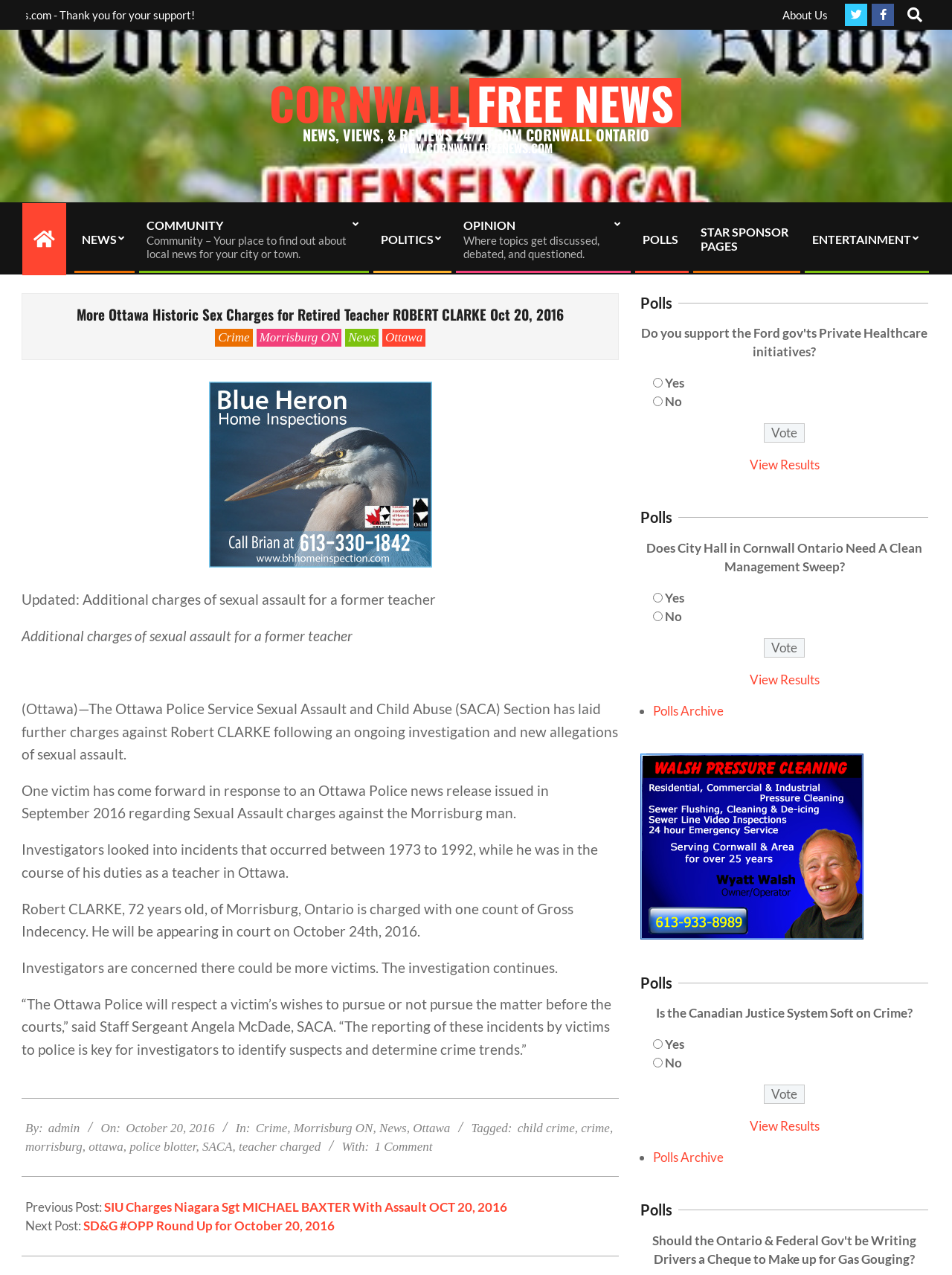Generate a thorough caption that explains the contents of the webpage.

This webpage appears to be a news article from The Cornwall Free News, a local news outlet in Cornwall, Ontario. The article's title, "More Ottawa Historic Sex Charges for Retired Teacher ROBERT CLARKE," is prominently displayed at the top of the page.

The webpage has a navigation menu at the top, with links to various sections such as "NEWS," "COMMUNITY," "POLITICS," and "ENTERTAINMENT." There is also a search bar located at the top right corner of the page.

Below the navigation menu, there is a section with links to other news articles, including "SIU Charges Niagara Sgt MICHAEL BAXTER With Assault OCT 20, 2016" and "SD&G #OPP Round Up for October 20, 2016."

The main article is divided into several paragraphs, with a heading that summarizes the content. The article discusses additional charges of sexual assault against a former teacher, Robert Clarke, and the investigation by the Ottawa Police Service. The text is accompanied by a timestamp, "2016-10-20," and a byline, "admin."

At the bottom of the page, there are several polls, including "Does City Hall in Cornwall Ontario Need A Clean Management Sweep?" and "Yes Yes Yes or No No No." Each poll has a "Vote" button and a "View Results" link.

There are also several links to other pages, including "Polls Archive" and "Walsh Pressure," which appears to be an advertisement with an image.